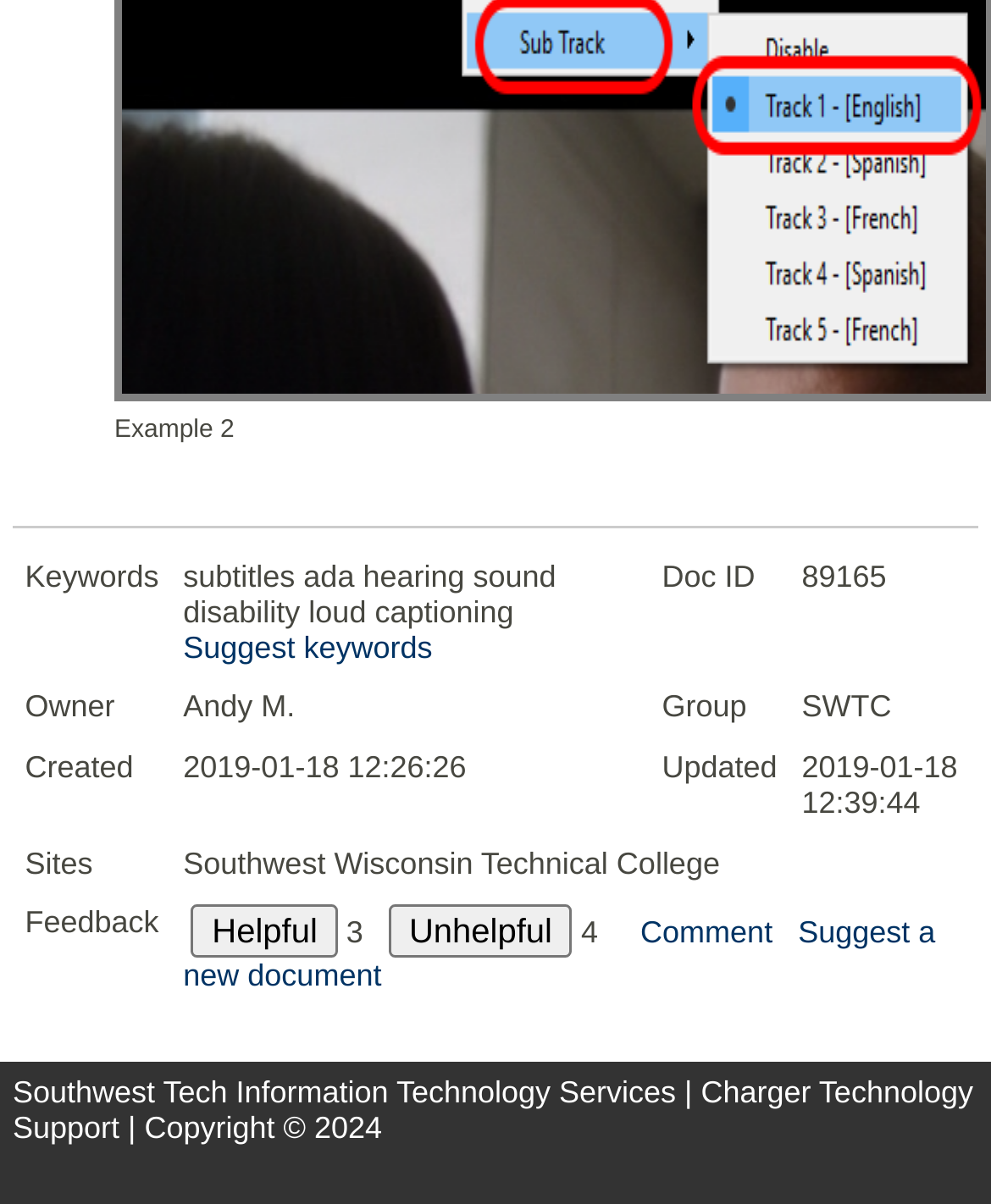Find the bounding box of the UI element described as follows: "Suggest a new document".

[0.185, 0.76, 0.944, 0.825]